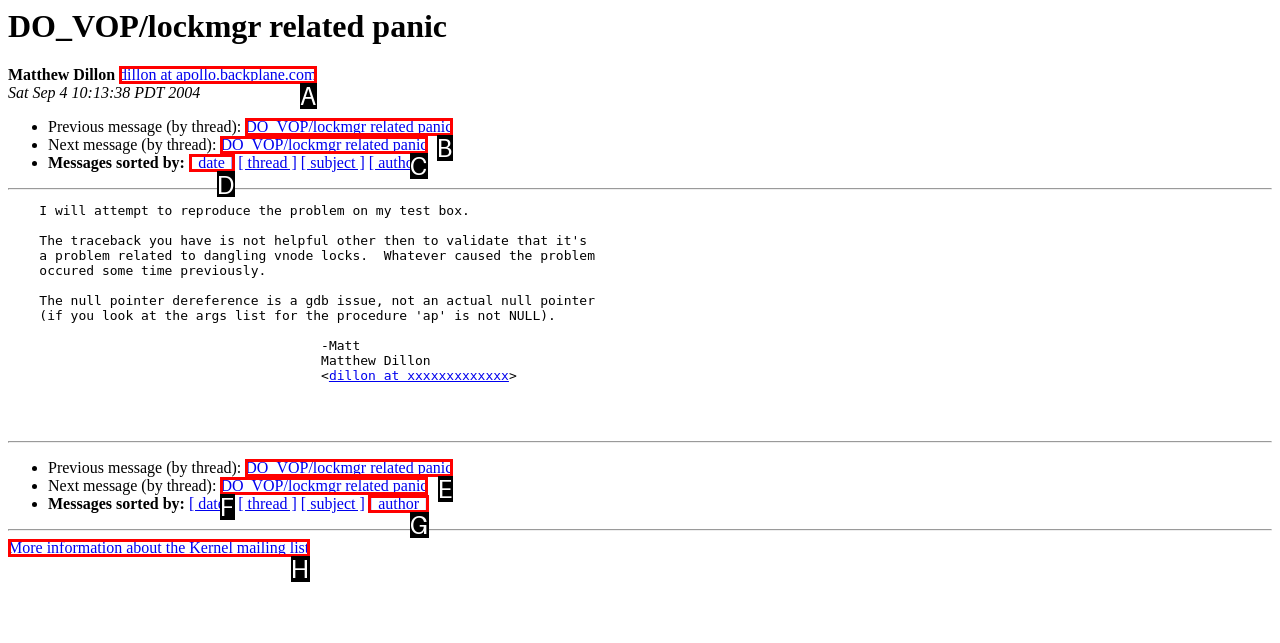Determine the appropriate lettered choice for the task: Sort messages by date. Reply with the correct letter.

D